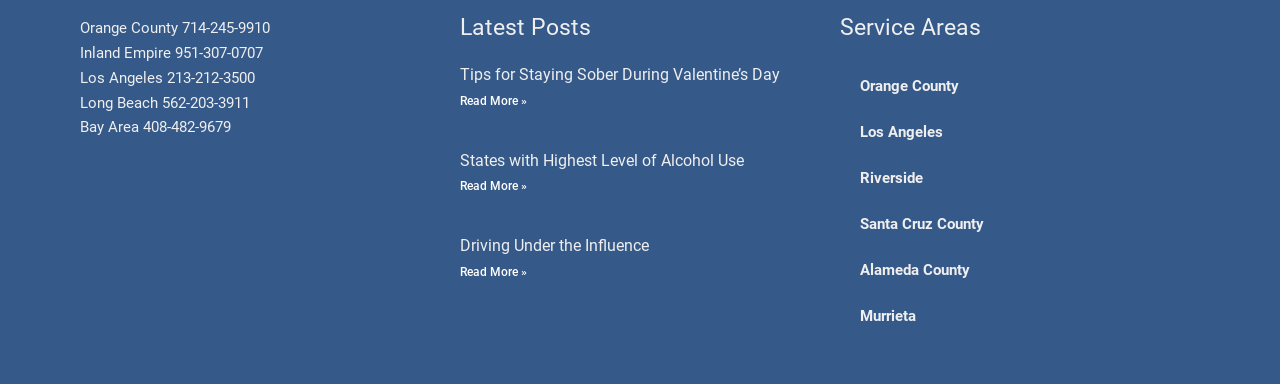What is the title of the first article?
Please use the visual content to give a single word or phrase answer.

Tips for Staying Sober During Valentine’s Day